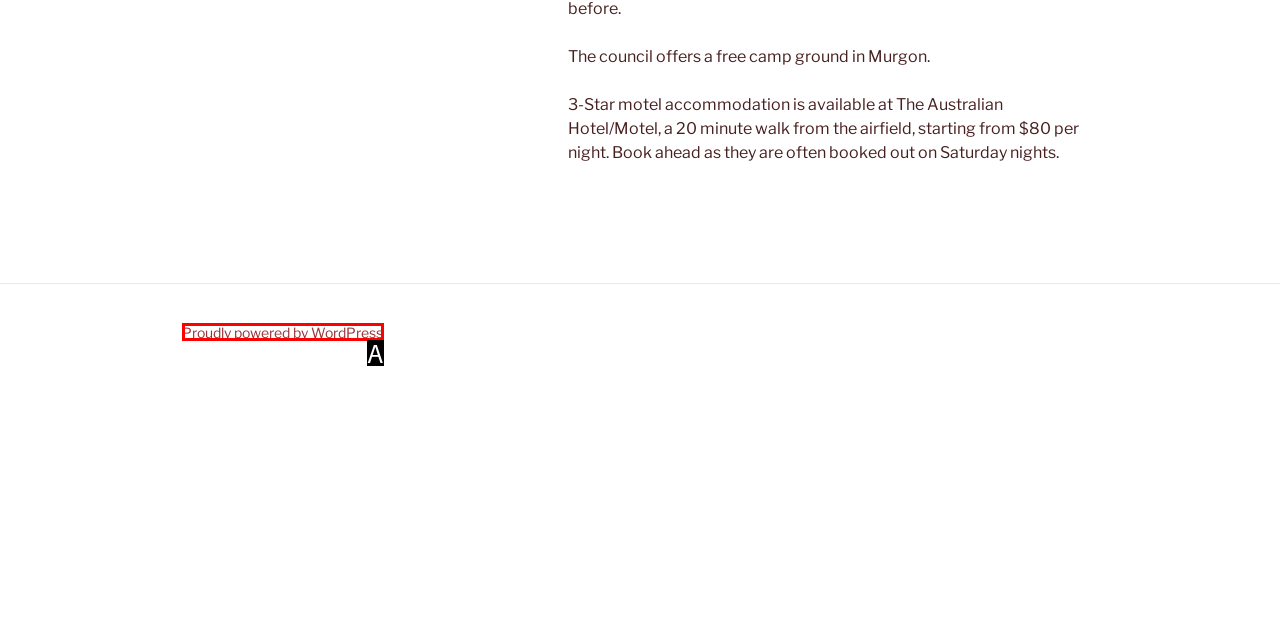Tell me which option best matches the description: Proudly powered by WordPress
Answer with the option's letter from the given choices directly.

A